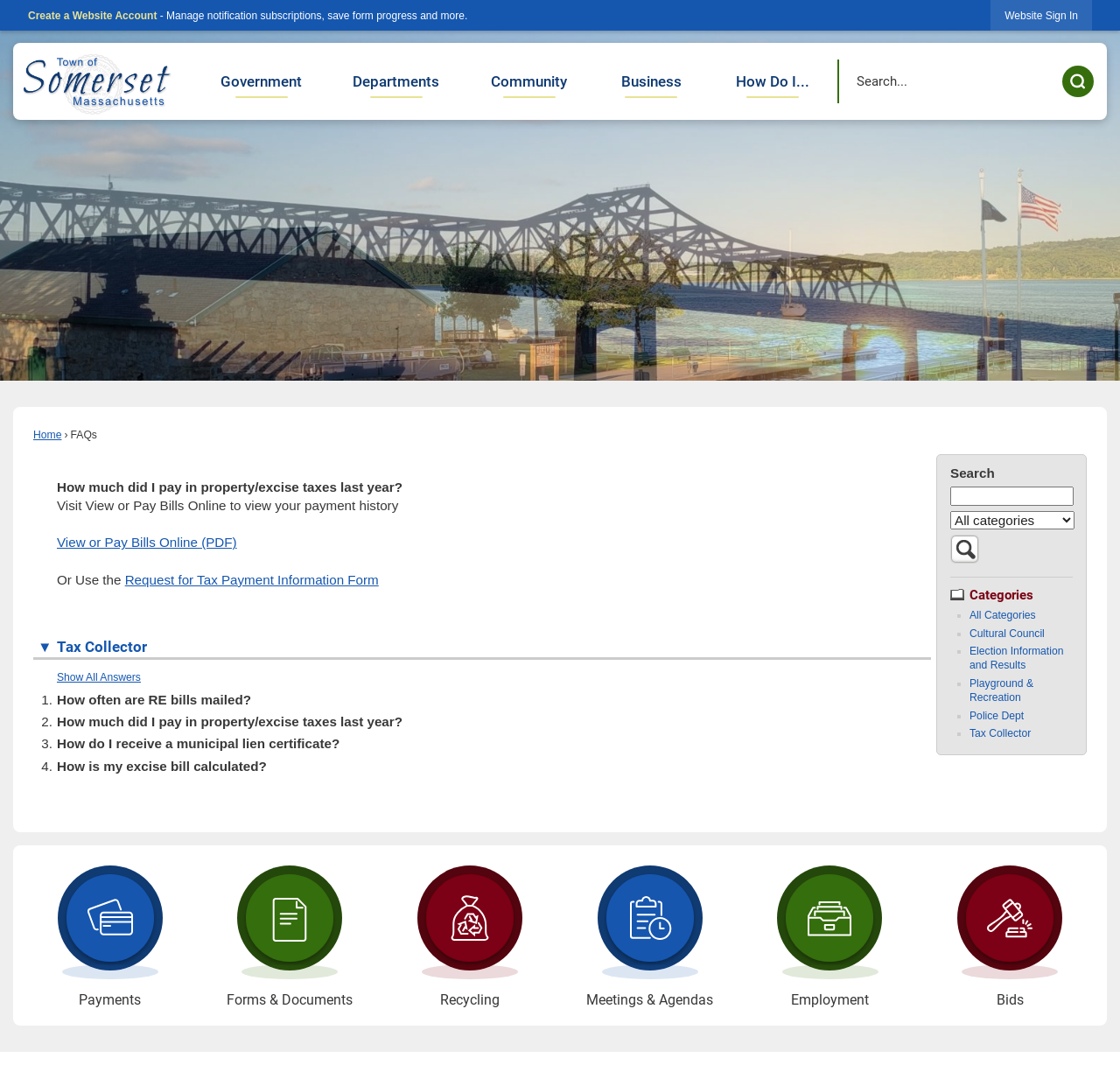Provide your answer in a single word or phrase: 
What is the function of the 'Search' textbox?

To search the website